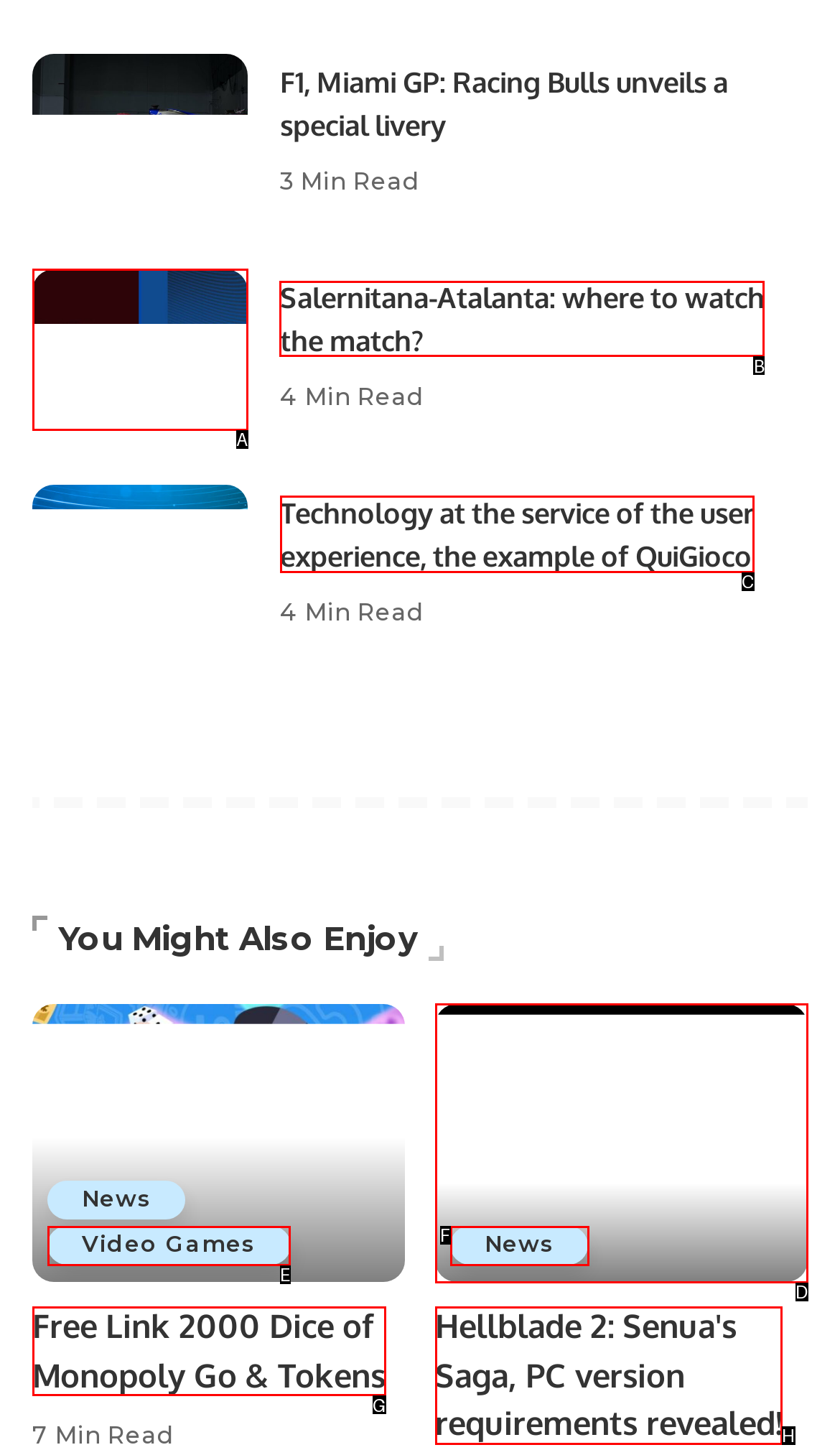Identify the letter of the UI element needed to carry out the task: Visit the 'Salernitana-Atalanta: where to watch the match?' page
Reply with the letter of the chosen option.

B